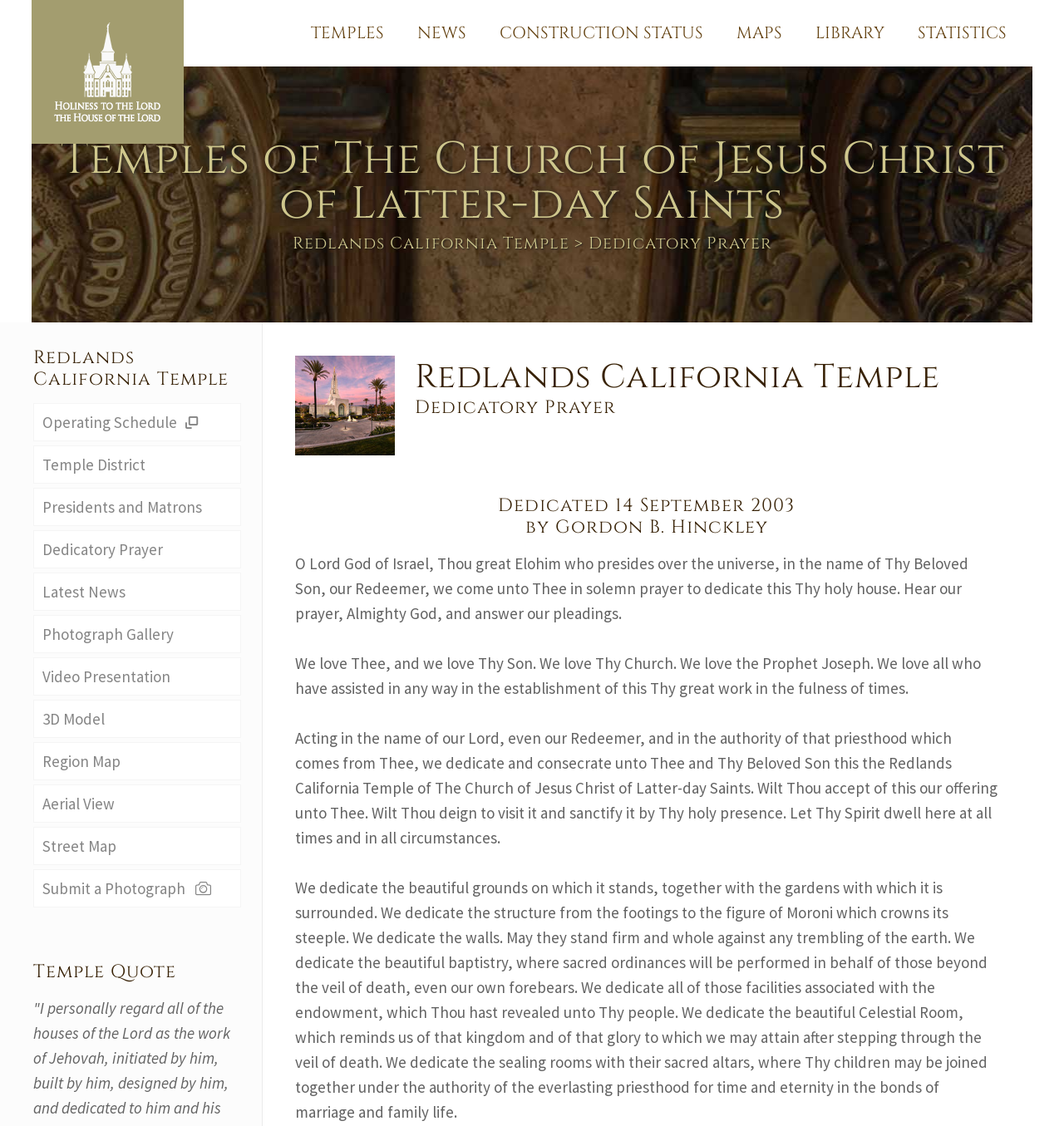Locate the bounding box coordinates of the area that needs to be clicked to fulfill the following instruction: "Read more about Libyan Patriarchal Customs Deny Women Their Rights to Inheritance". The coordinates should be in the format of four float numbers between 0 and 1, namely [left, top, right, bottom].

None